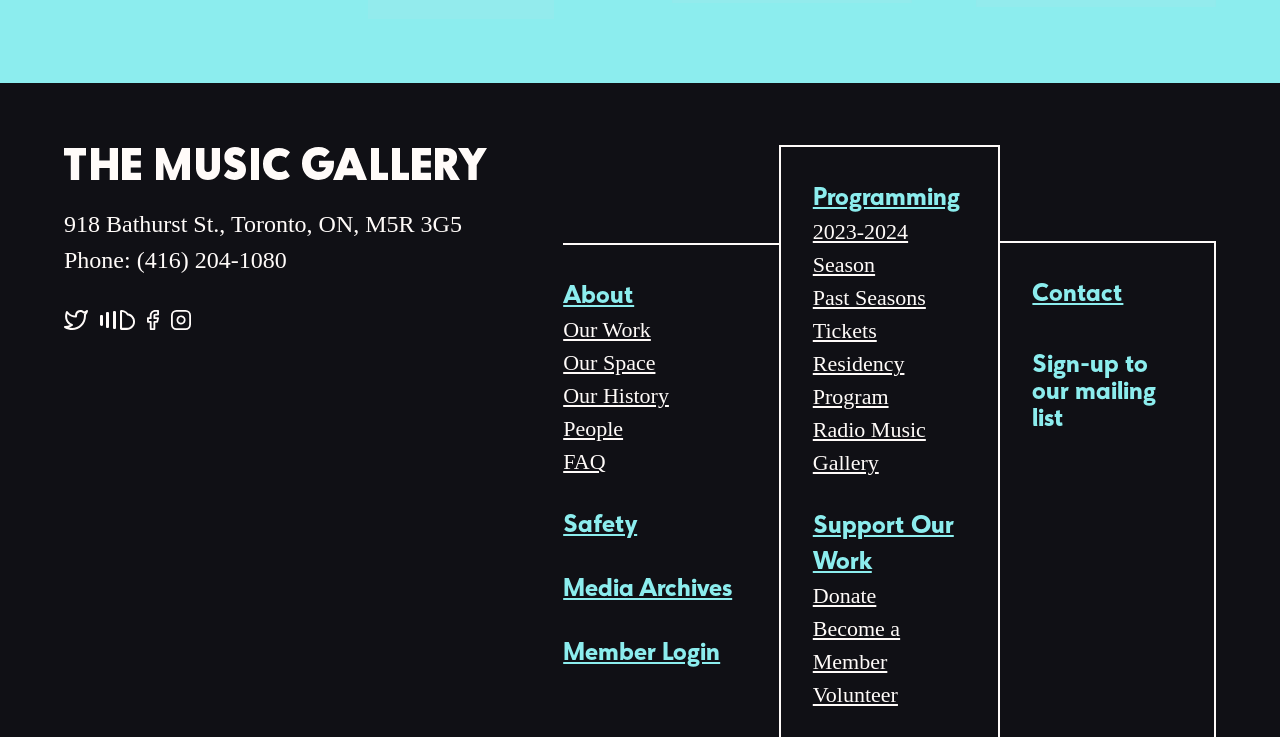Please identify the bounding box coordinates of the element that needs to be clicked to execute the following command: "Click on The Music Gallery link". Provide the bounding box using four float numbers between 0 and 1, formatted as [left, top, right, bottom].

[0.05, 0.2, 0.38, 0.245]